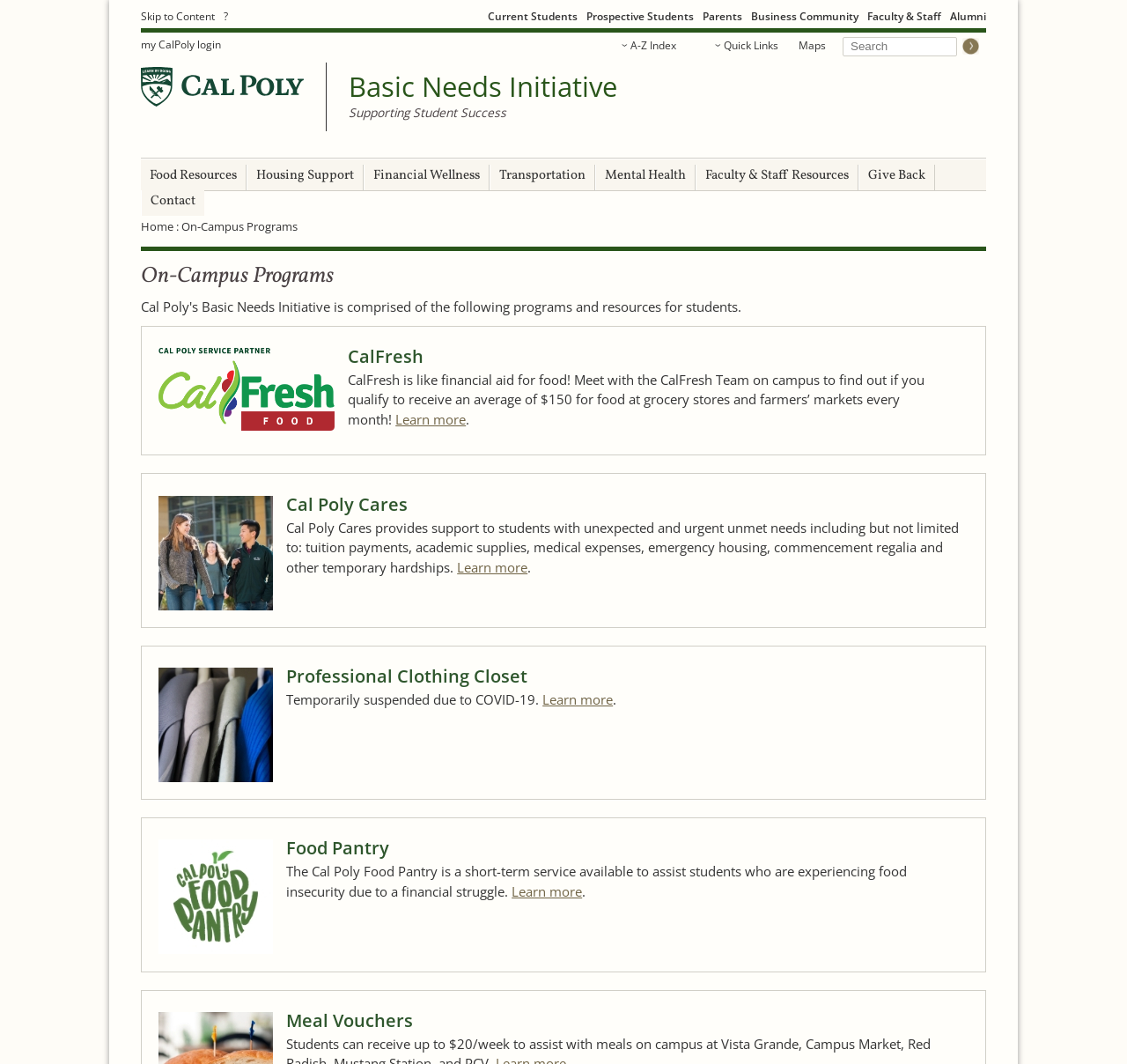Use the details in the image to answer the question thoroughly: 
What is the status of the Professional Clothing Closet program?

The status of the Professional Clothing Closet program can be found in the description of the program, which states 'Temporarily suspended due to COVID-19'.